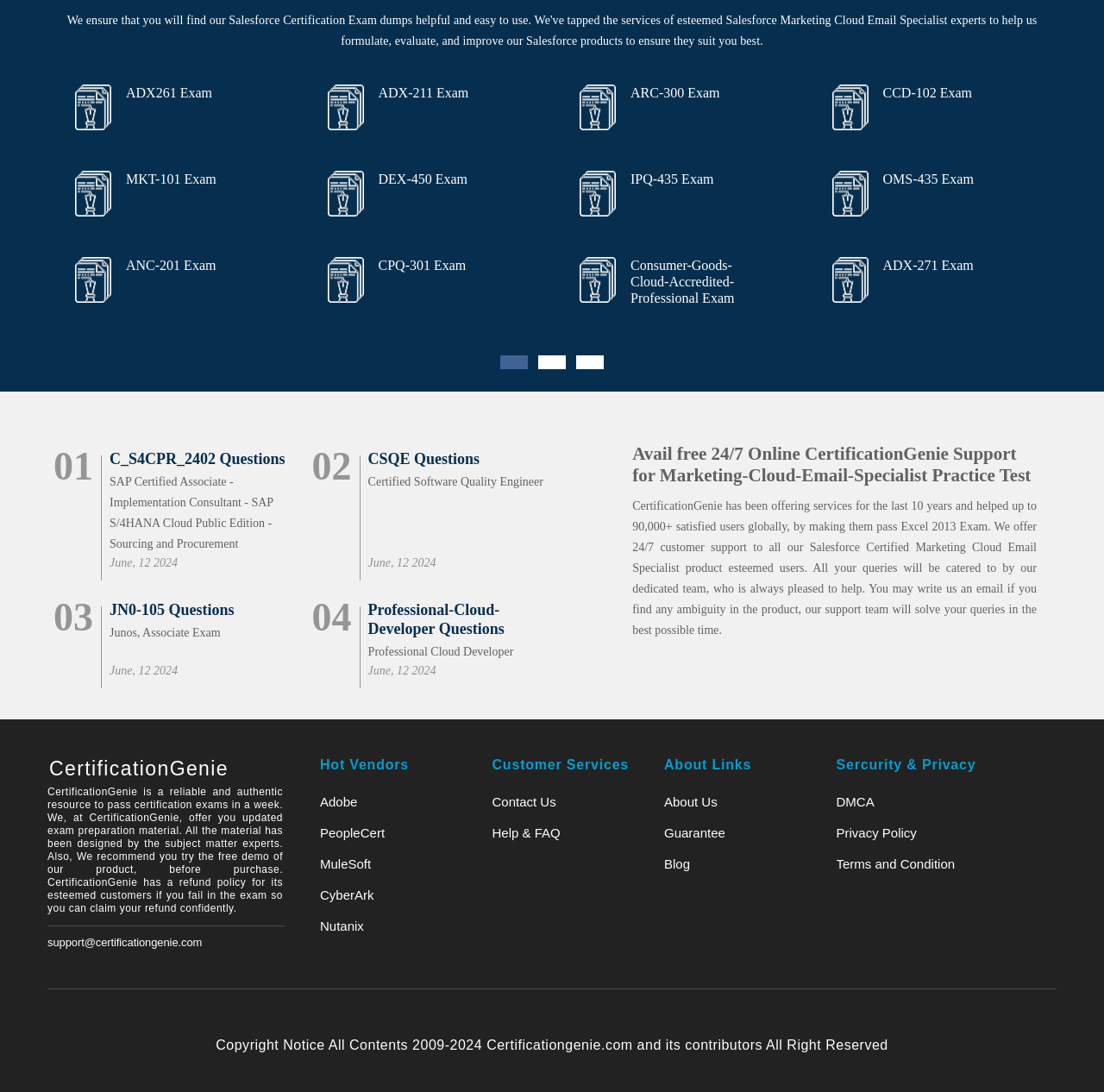Locate the bounding box coordinates of the clickable part needed for the task: "View the 'Certified Software Quality Engineer' details".

[0.333, 0.435, 0.492, 0.447]